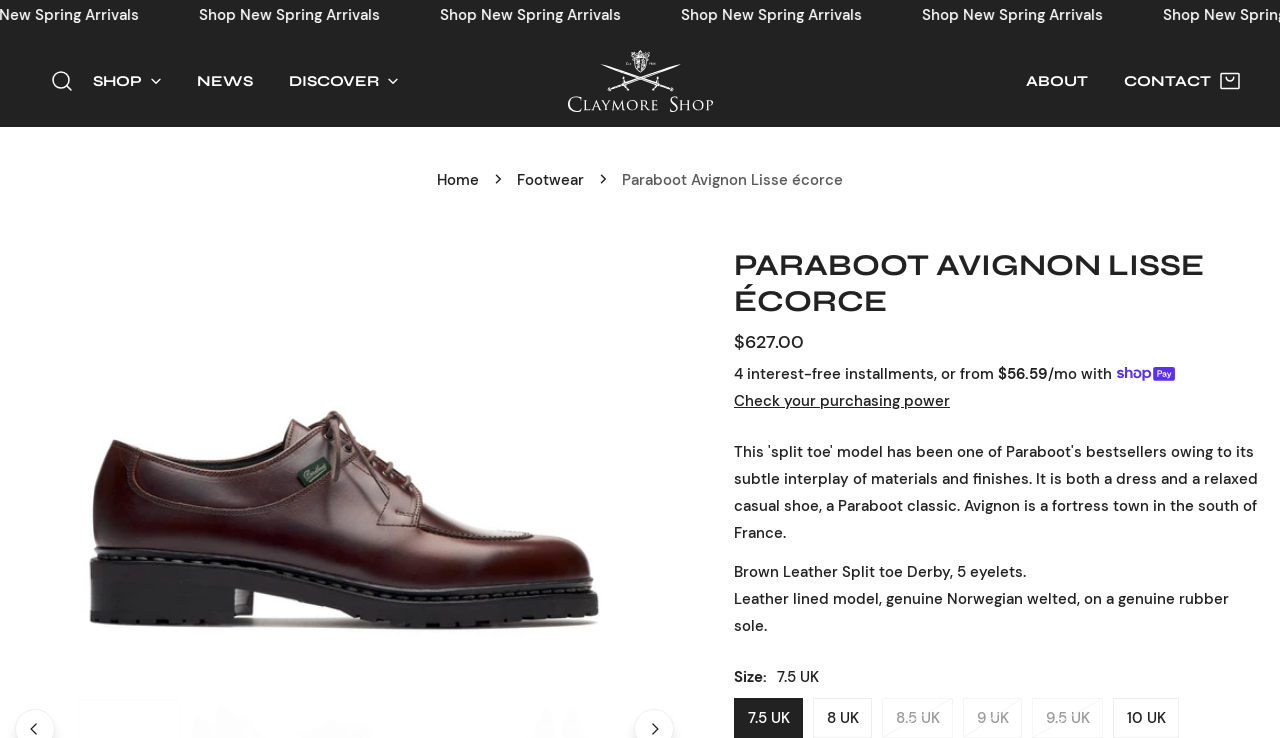What is the price of the shoe?
Please utilize the information in the image to give a detailed response to the question.

I found the answer by looking at the section where it says 'Regular price' and then the price '$627.00' is listed next to it.